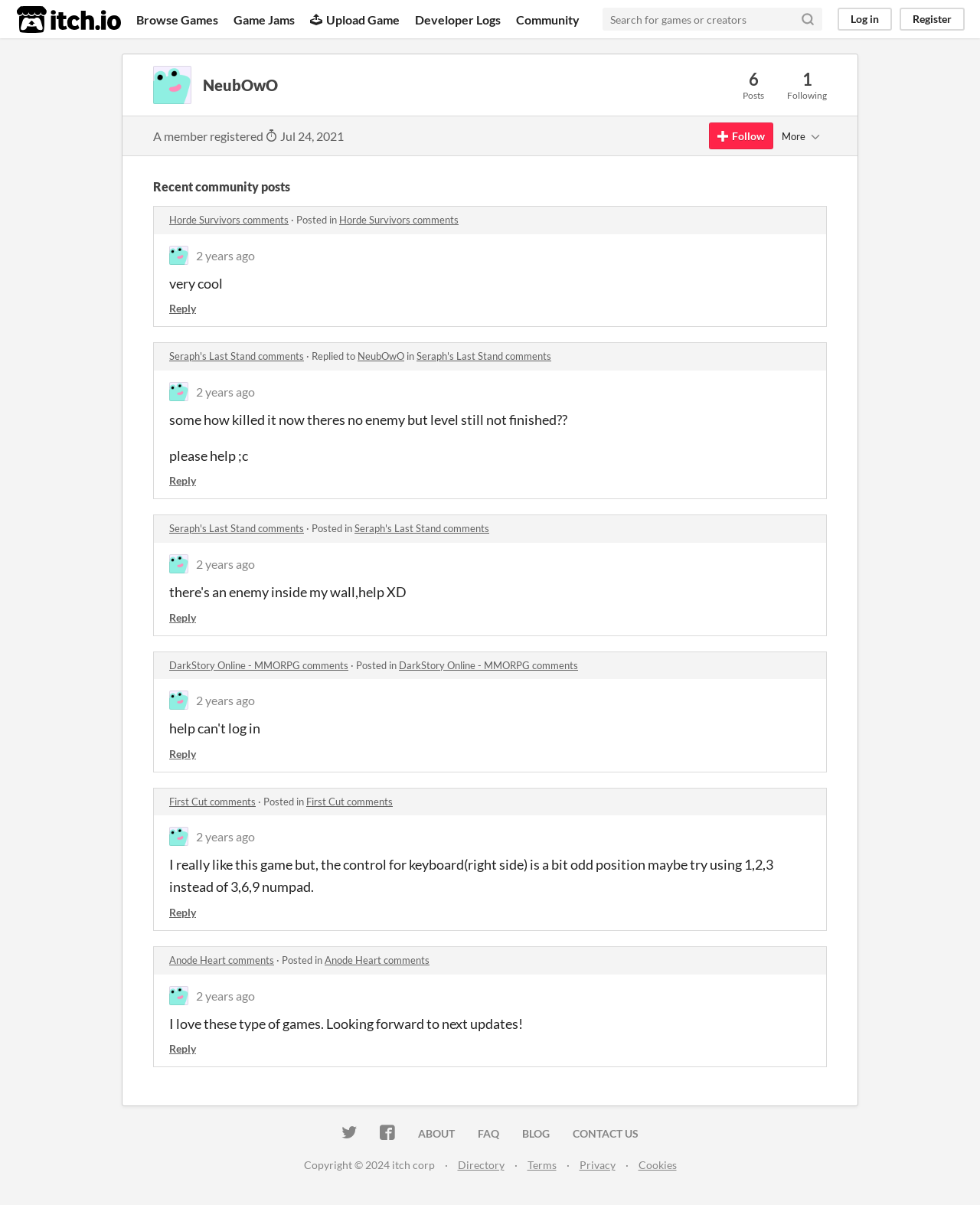Based on the image, provide a detailed response to the question:
What is the name of the website?

Based on the heading element 'NeubOwO - itch.io' at the top of the webpage, it can be inferred that the name of the website is NeubOwO - itch.io.